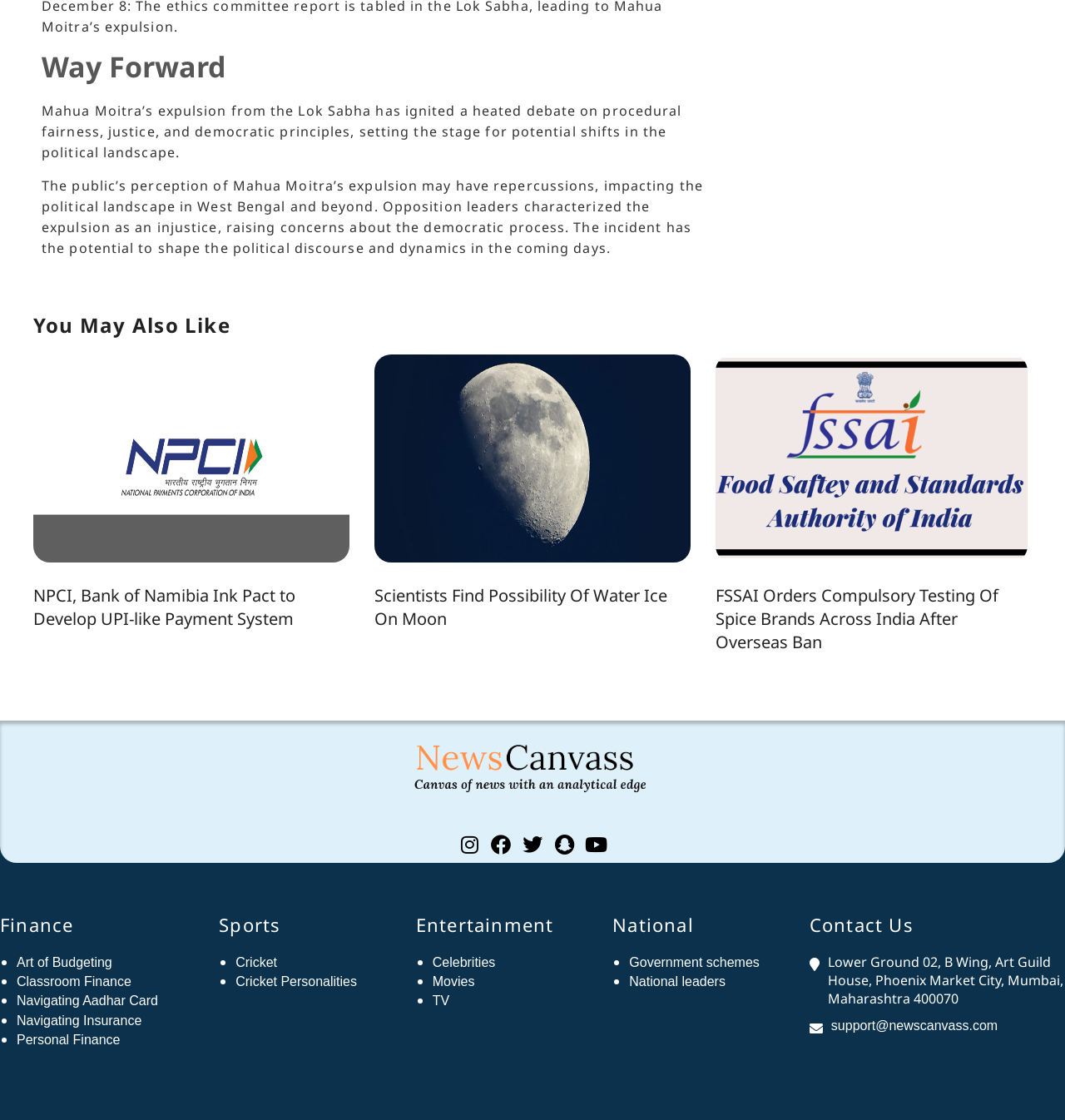Locate the bounding box coordinates of the area to click to fulfill this instruction: "Read the article about Mahua Moitra’s expulsion from the Lok Sabha". The bounding box should be presented as four float numbers between 0 and 1, in the order [left, top, right, bottom].

[0.039, 0.091, 0.64, 0.144]